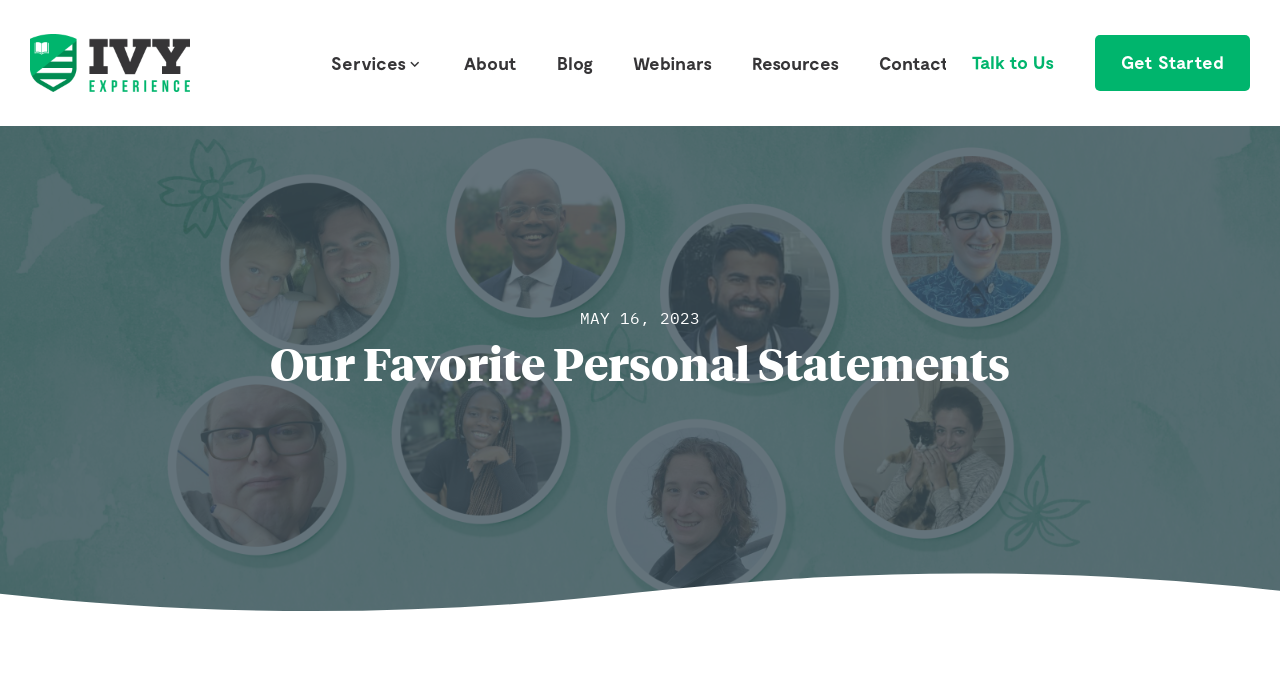Please identify the bounding box coordinates of the clickable element to fulfill the following instruction: "Get started with the service". The coordinates should be four float numbers between 0 and 1, i.e., [left, top, right, bottom].

[0.855, 0.05, 0.977, 0.131]